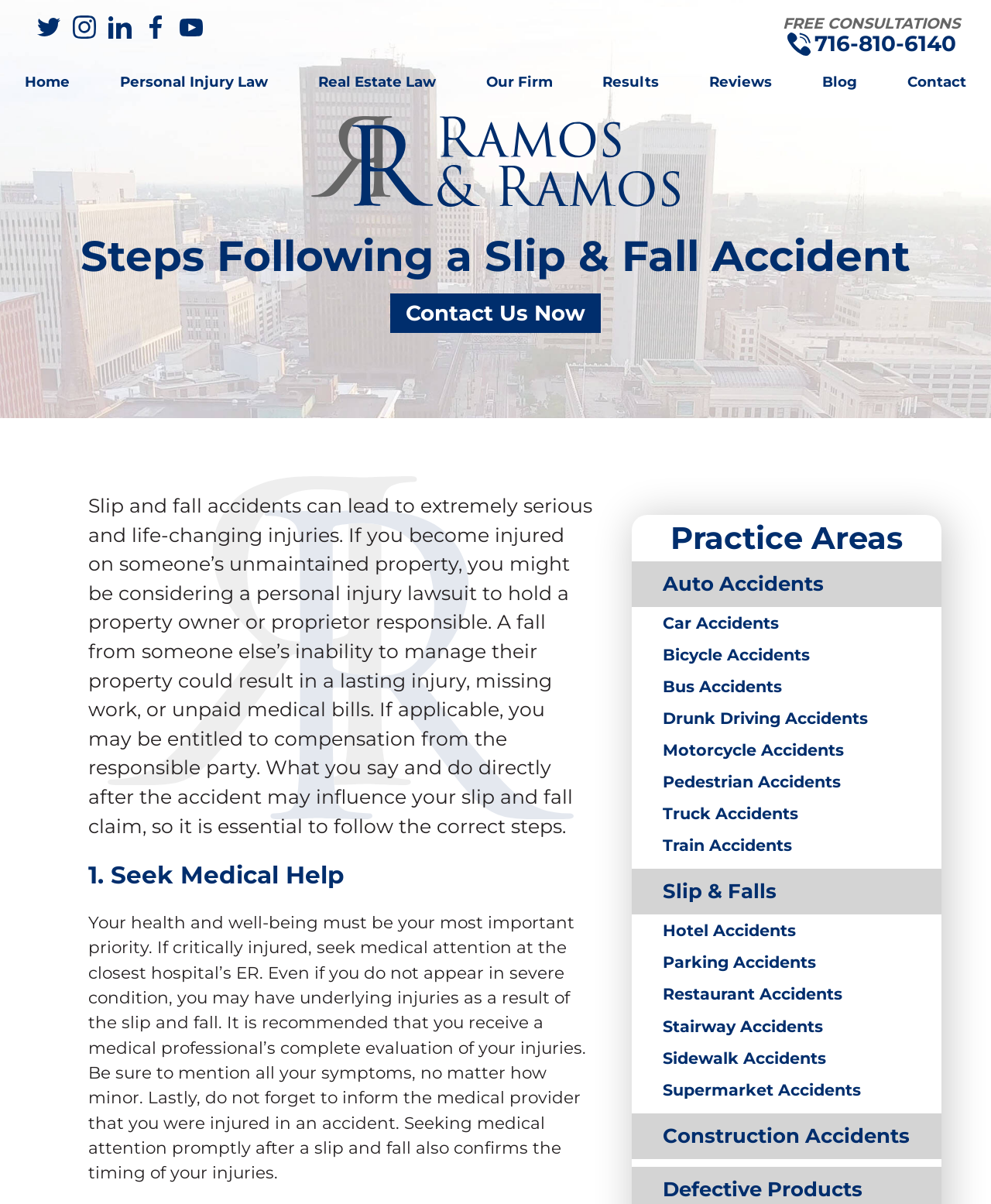Identify and extract the heading text of the webpage.

Steps Following a Slip & Fall Accident